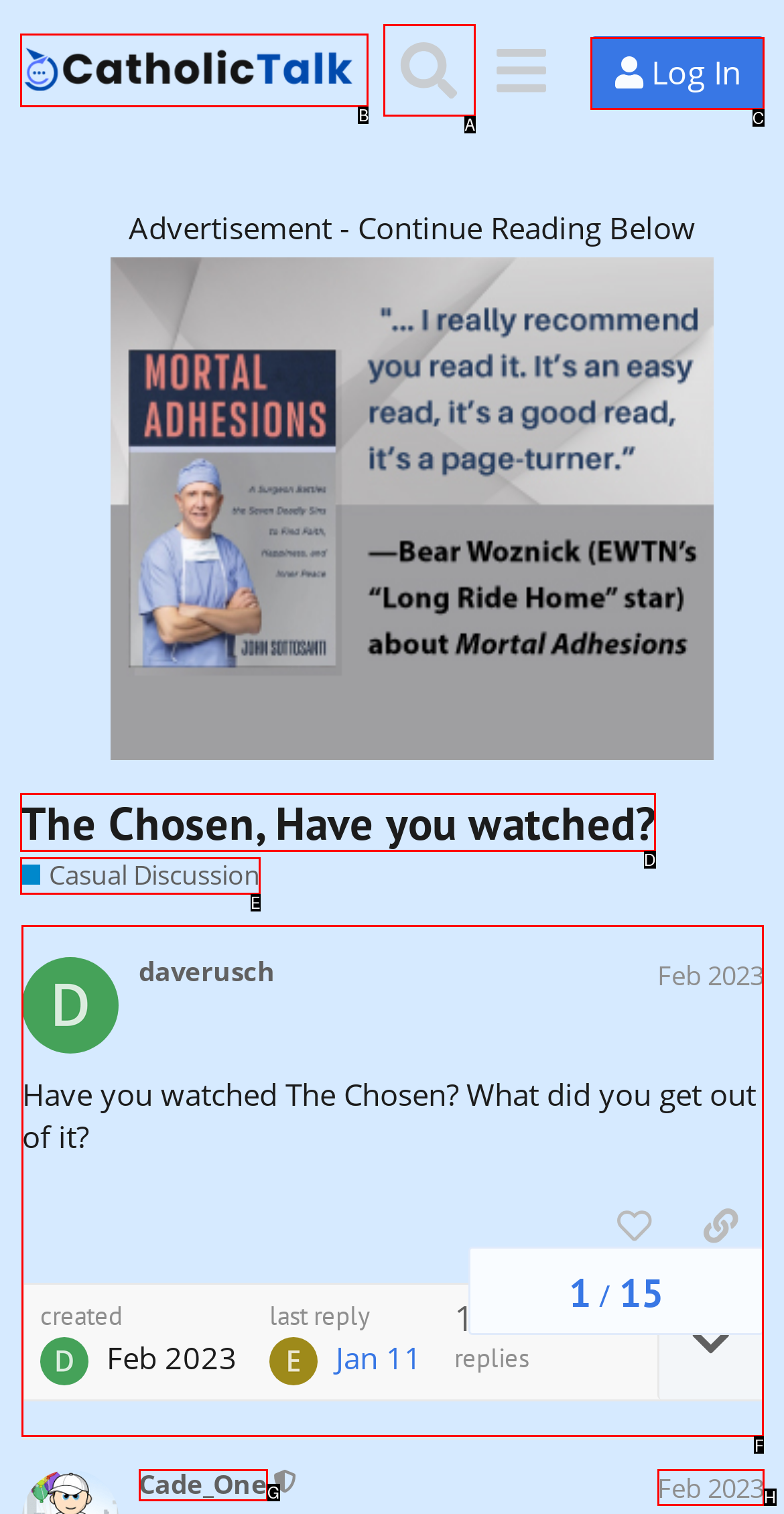What is the letter of the UI element you should click to View the post by daverusch? Provide the letter directly.

F